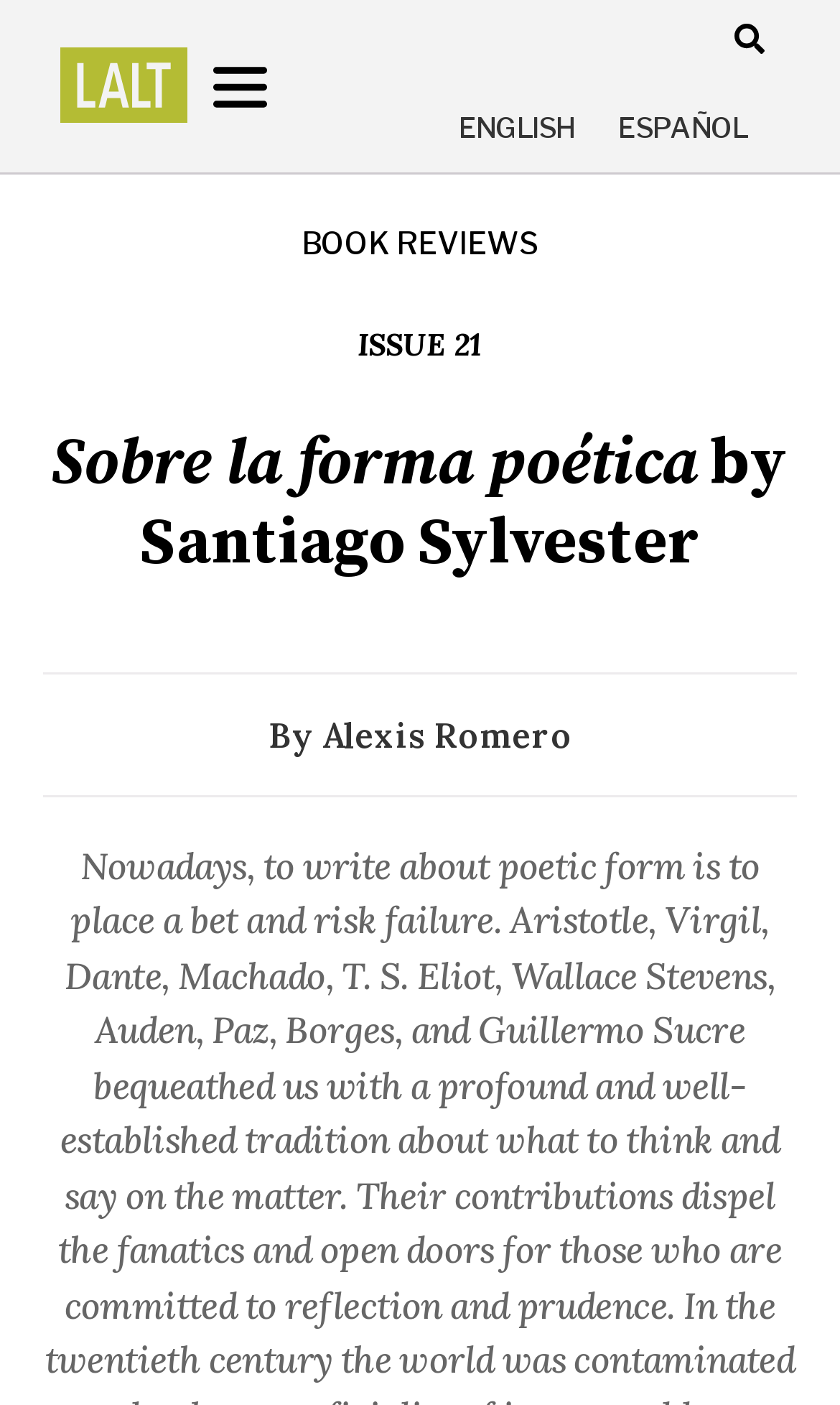Find the bounding box coordinates for the HTML element described in this sentence: "English". Provide the coordinates as four float numbers between 0 and 1, in the format [left, top, right, bottom].

[0.521, 0.072, 0.71, 0.111]